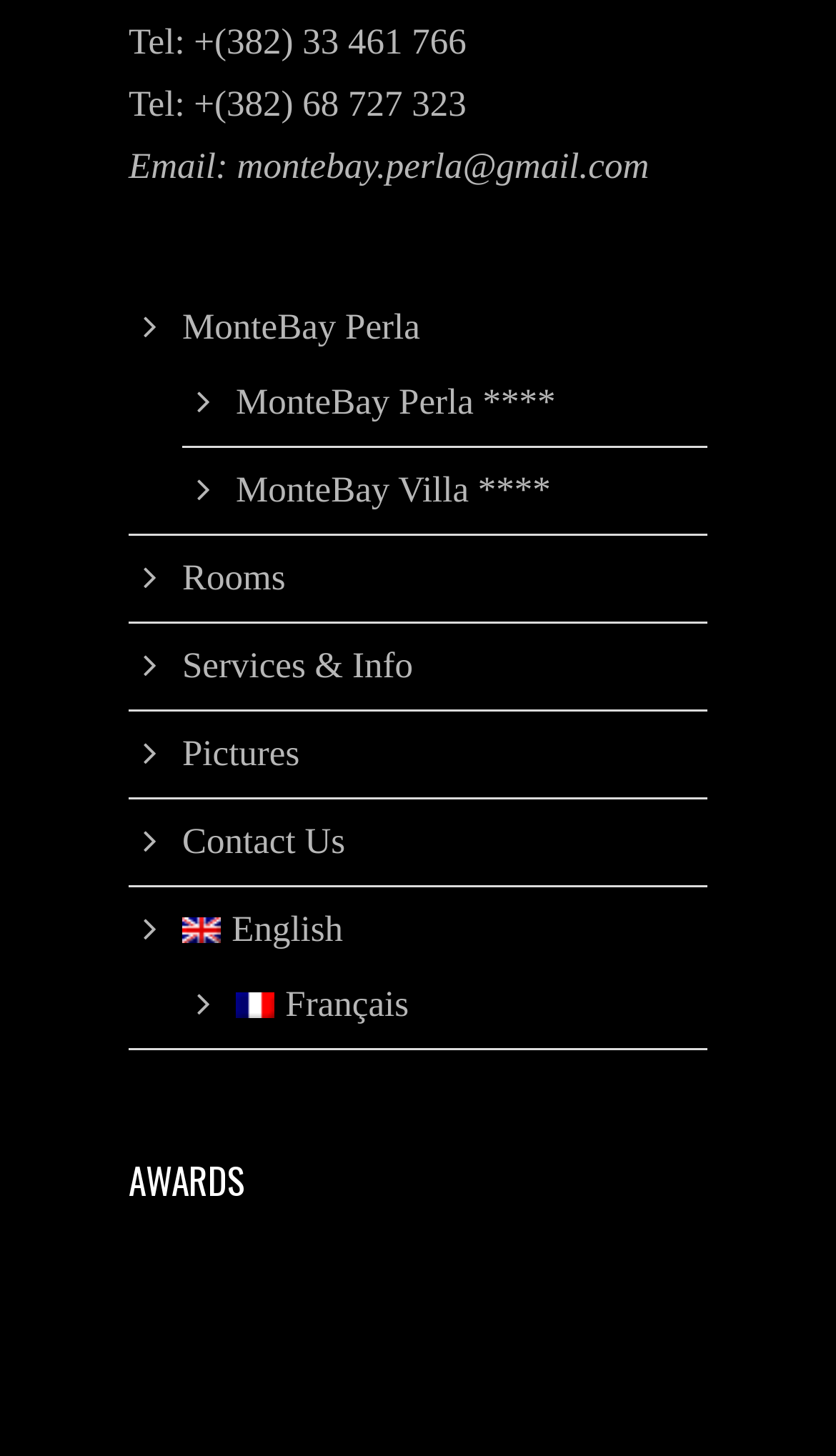Please identify the bounding box coordinates of where to click in order to follow the instruction: "Check services and information".

[0.218, 0.443, 0.494, 0.471]